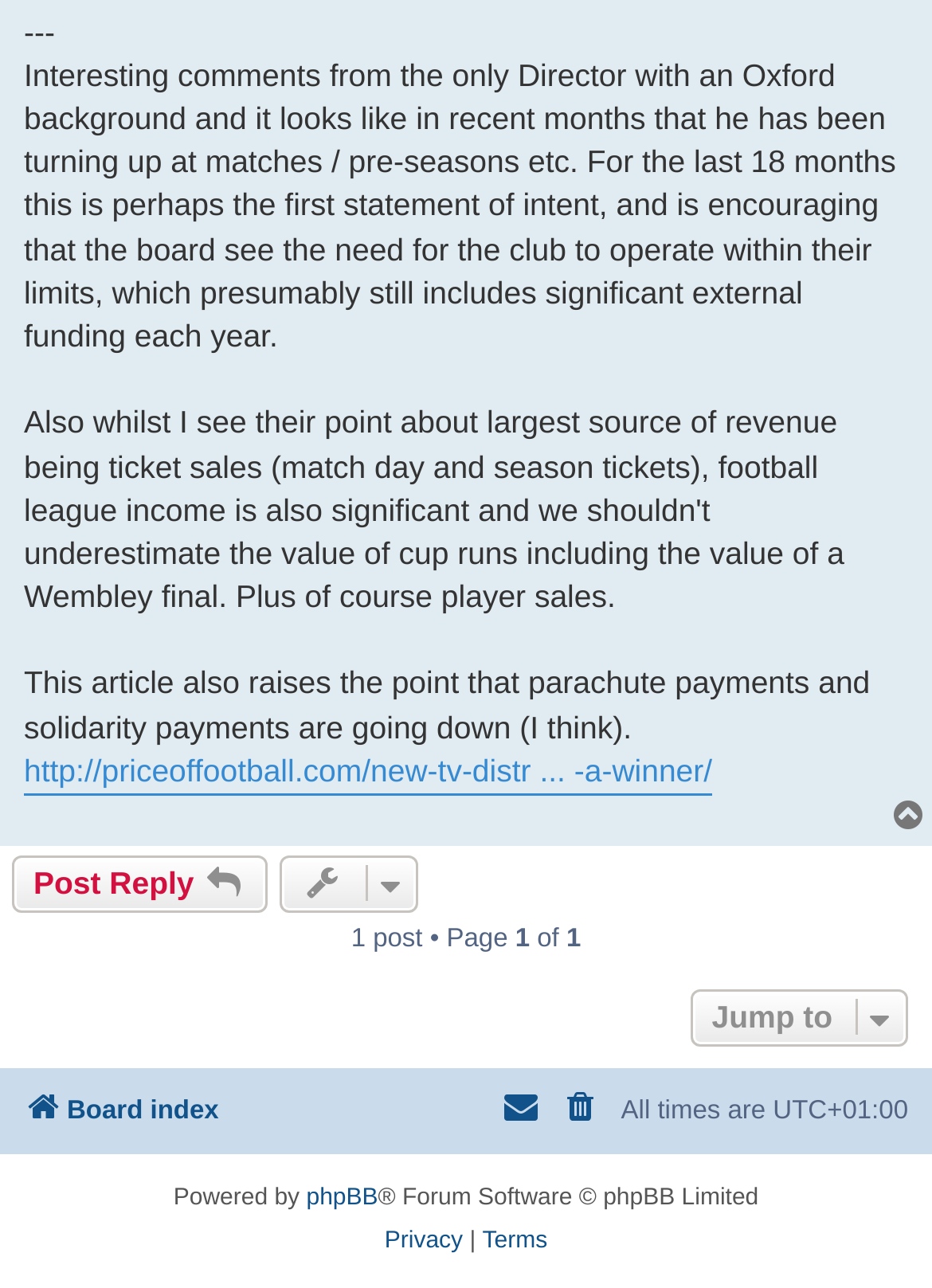Determine the bounding box coordinates of the region to click in order to accomplish the following instruction: "Learn more about this exciting program". Provide the coordinates as four float numbers between 0 and 1, specifically [left, top, right, bottom].

None